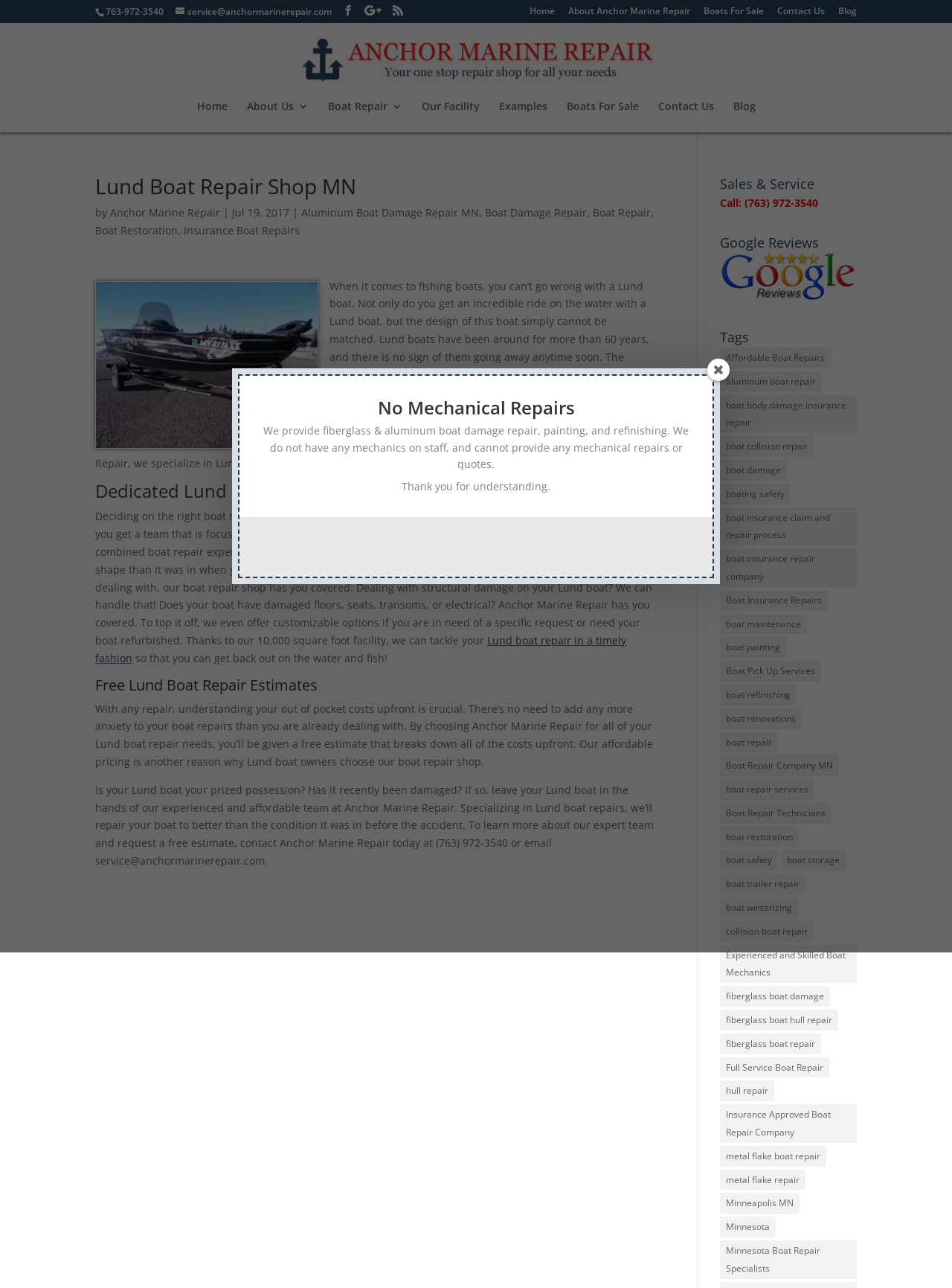Please provide a comprehensive answer to the question below using the information from the image: What is the size of the facility at Anchor Marine Repair?

The webpage mentions that Anchor Marine Repair has a 10,000 square foot facility, which suggests that the repair shop has a large and spacious area to work on boats.